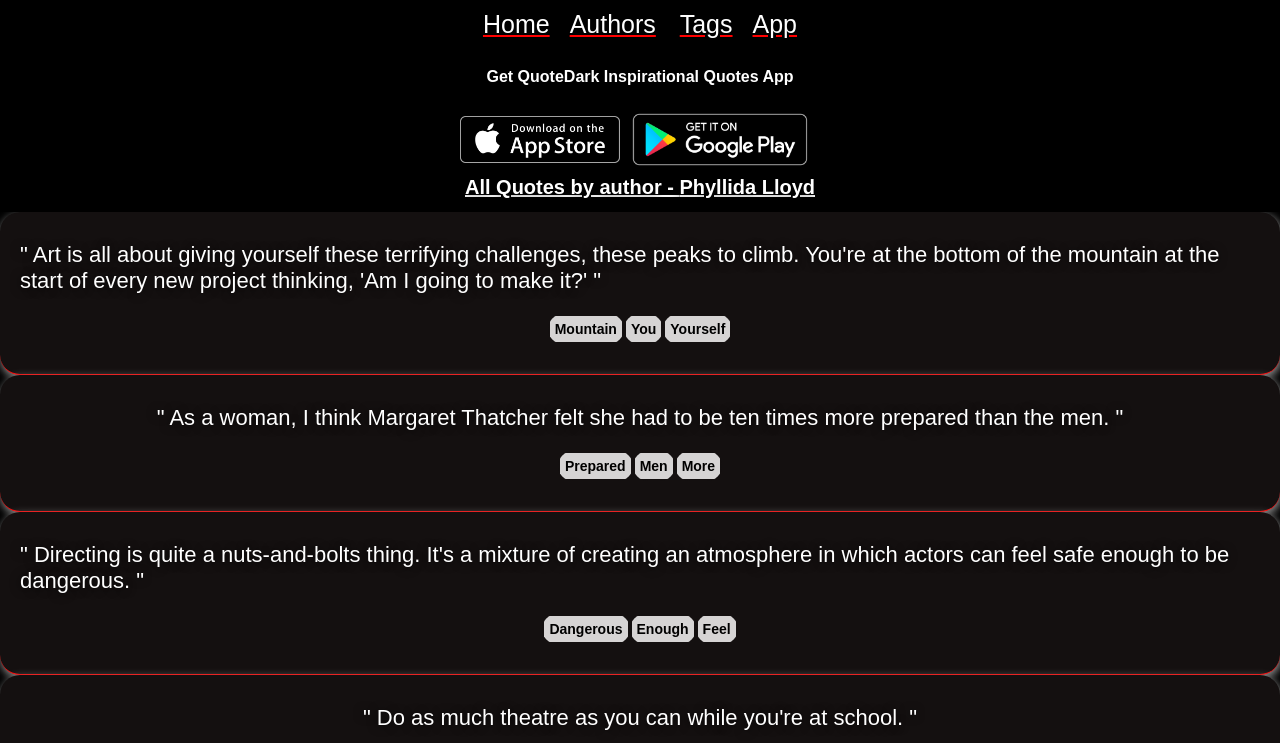Please find the bounding box coordinates for the clickable element needed to perform this instruction: "Explore quotes about Mountain".

[0.428, 0.423, 0.487, 0.463]